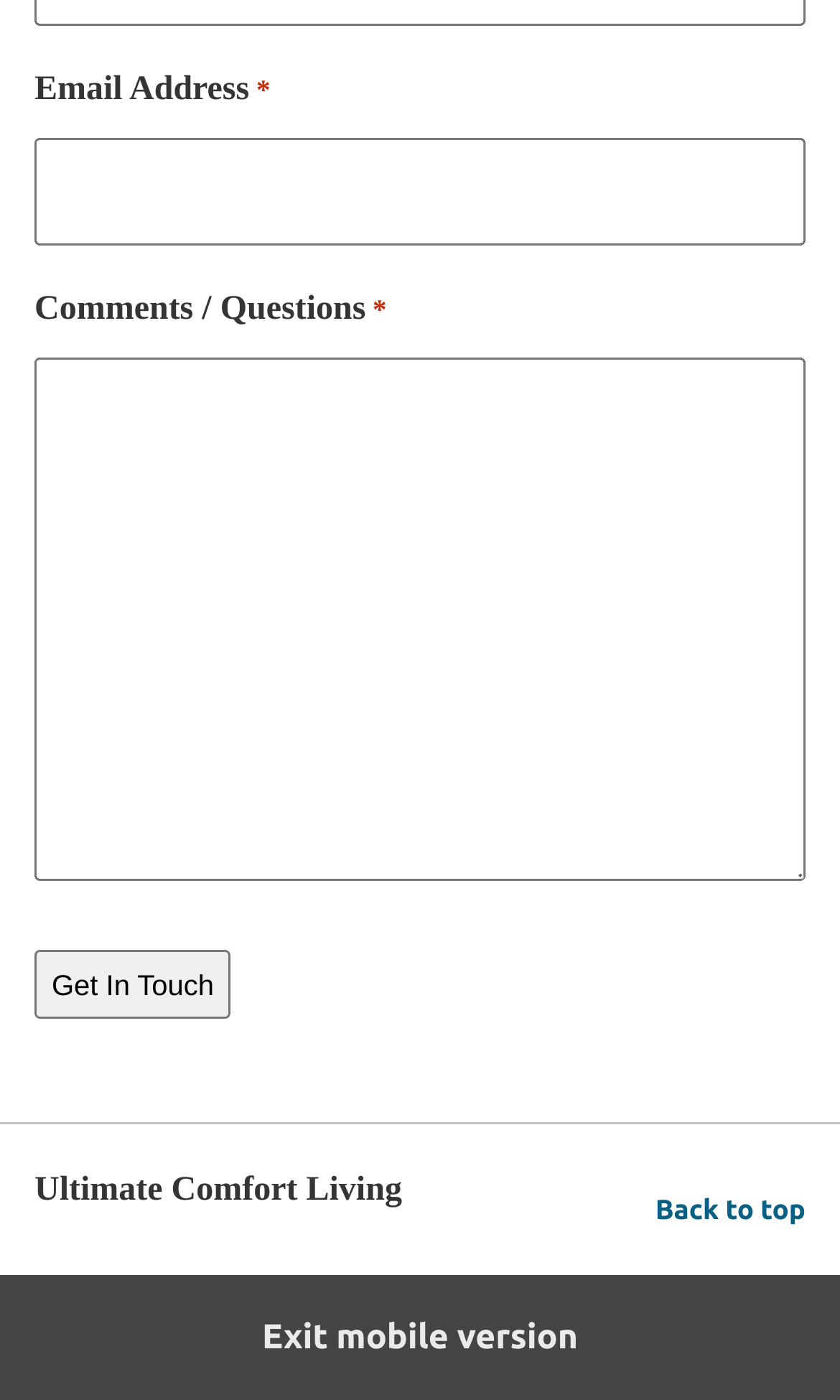Answer the question in a single word or phrase:
What is the theme of the webpage?

Comfort Living